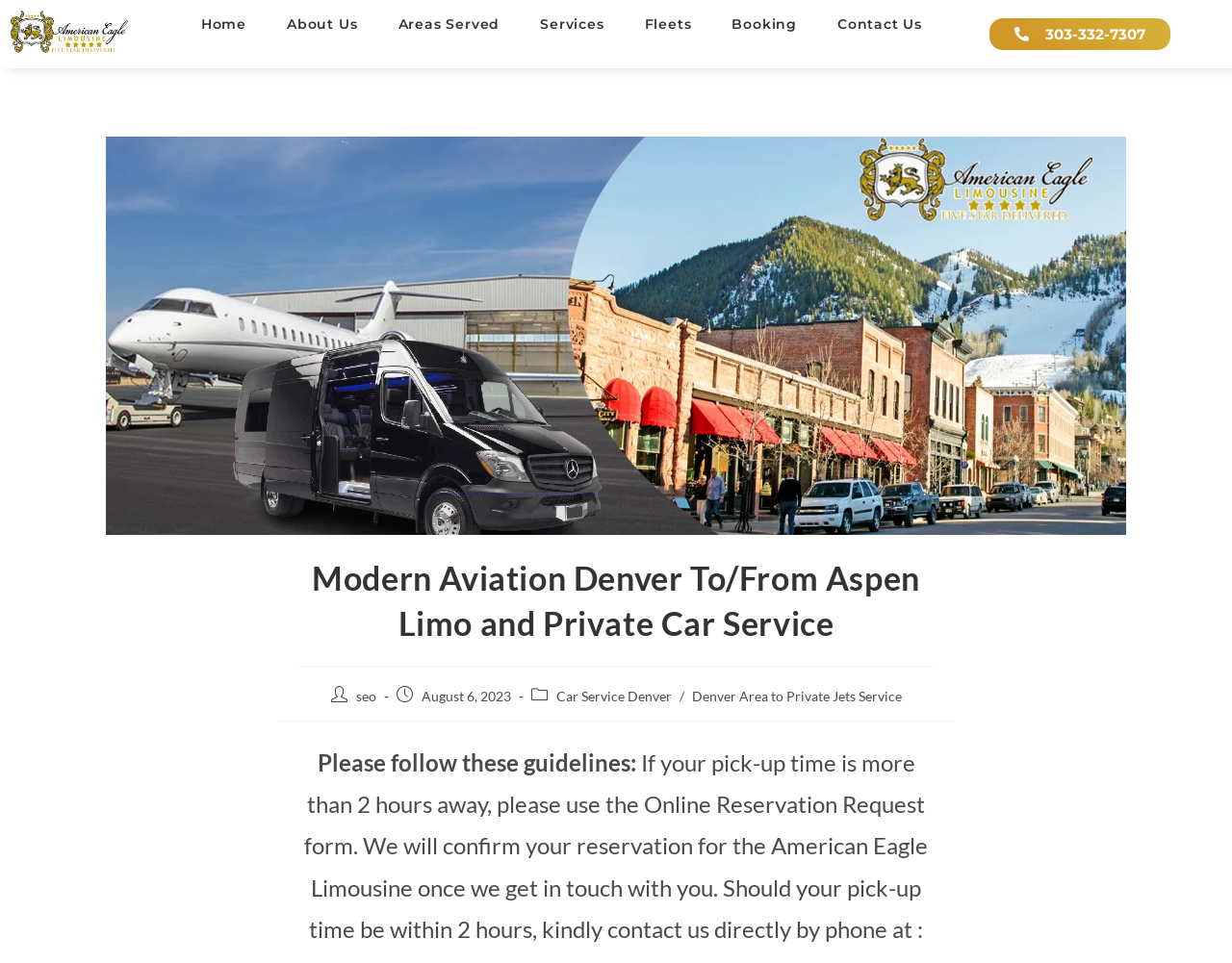Explain in detail what is displayed on the webpage.

The webpage is about Modern Aviation Denver, a limo and private car service that provides transportation to and from Aspen. At the top left, there is a link to "Denver limo Service" accompanied by an image. 

On the top navigation bar, there are seven links: "Home", "About Us", "Areas Served", "Services", "Fleets", "Booking", and "Contact Us", arranged from left to right. 

Below the navigation bar, there is a large image that spans most of the width of the page. Above the image, there is a header with the title "Modern Aviation Denver To/From Aspen Limo and Private Car Service". 

To the right of the image, there is a section with a phone number "303-332-7307" and a link to it. Below the phone number, there is a heading with the same title as the webpage, followed by a link to "seo" and a text "August 6, 2023". 

Underneath, there are three links: "Car Service Denver", "Denver Area to Private Jets Service", separated by a slash. 

Further down, there is a paragraph of text that provides guidelines for making a reservation, including a note about using the Online Reservation Request form for pick-up times more than 2 hours away, and contacting the service directly by phone for pick-up times within 2 hours.